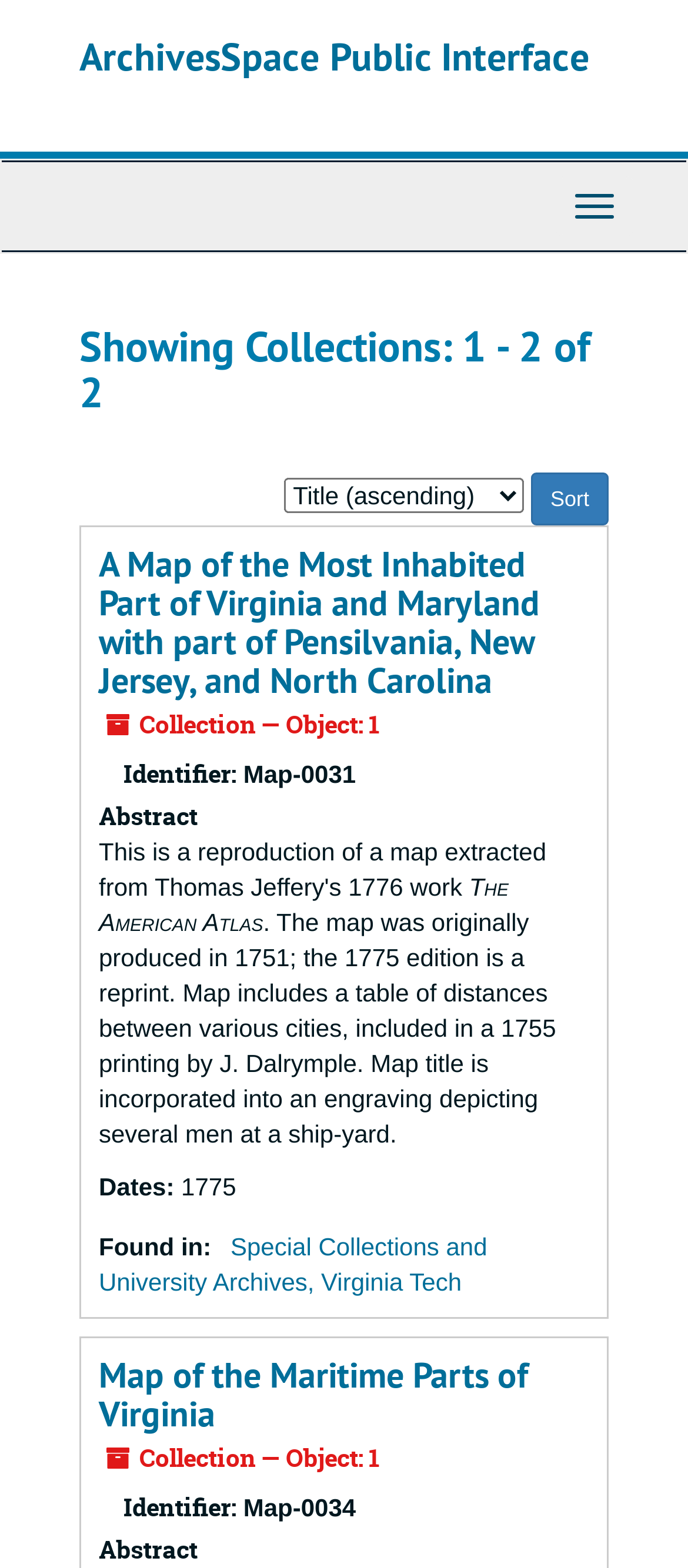Please identify the primary heading of the webpage and give its text content.

ArchivesSpace Public Interface